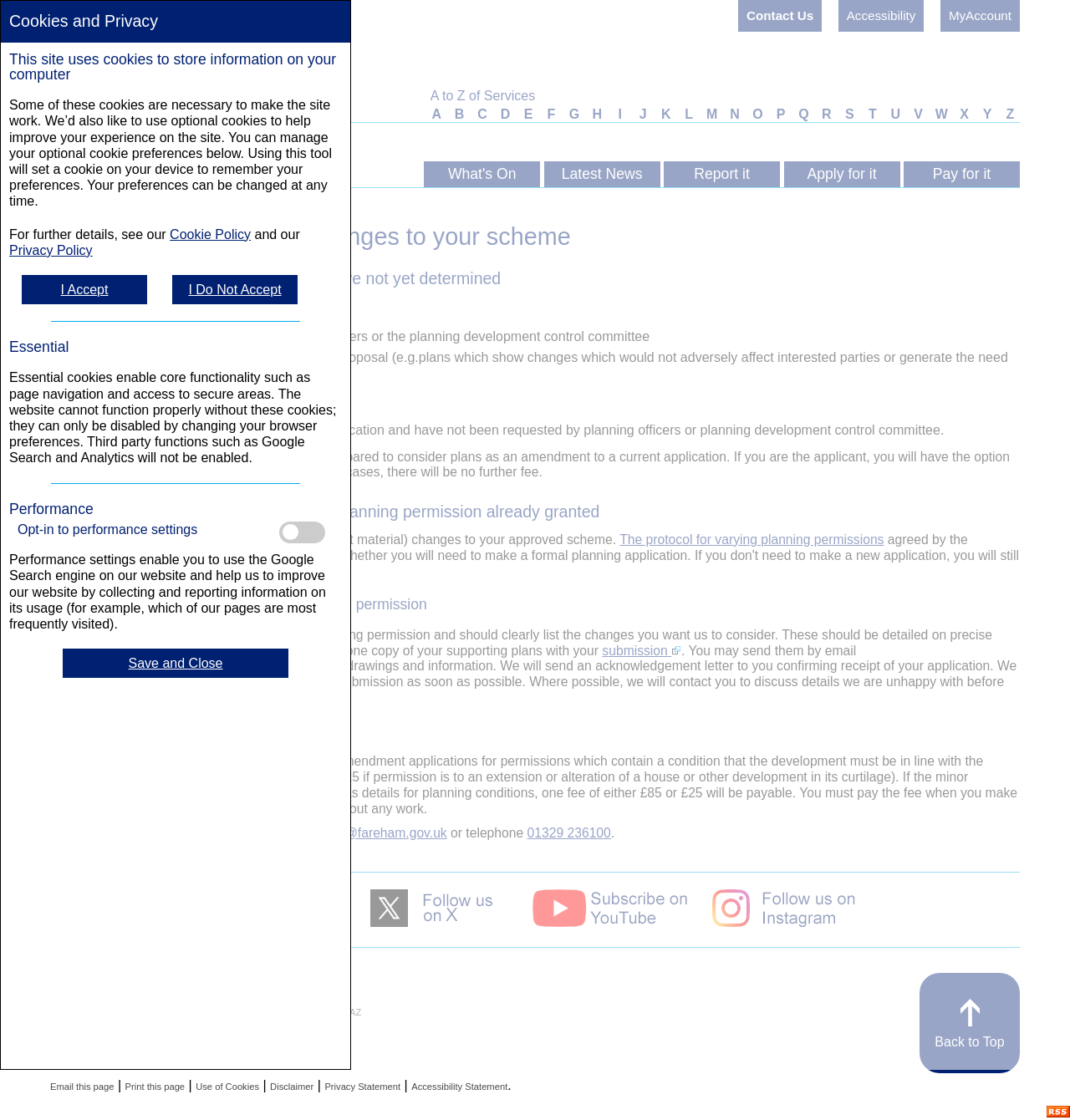Could you determine the bounding box coordinates of the clickable element to complete the instruction: "Click on Return to home page"? Provide the coordinates as four float numbers between 0 and 1, i.e., [left, top, right, bottom].

[0.047, 0.026, 0.247, 0.095]